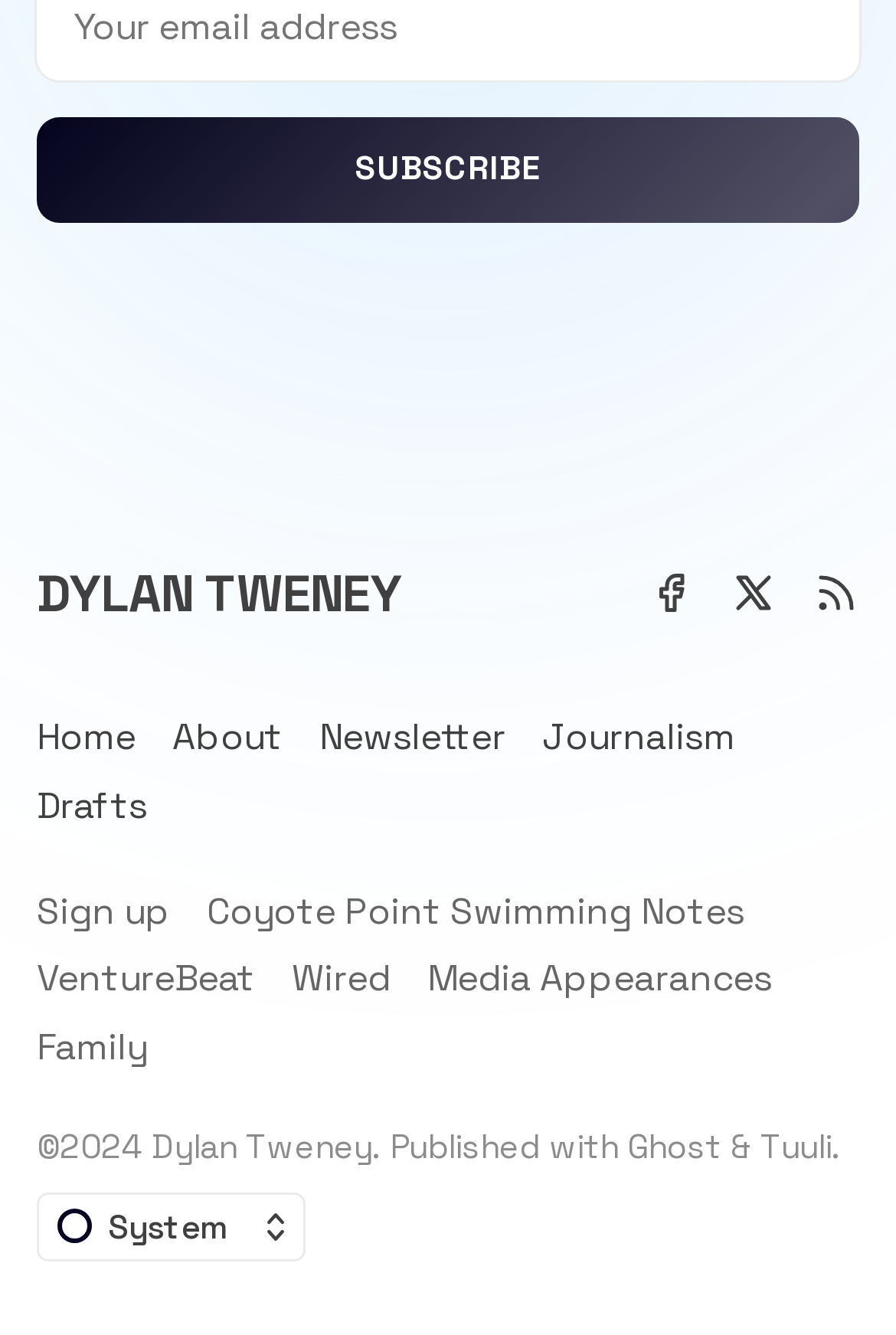Identify the bounding box coordinates of the clickable region necessary to fulfill the following instruction: "View Coyote Point Swimming Notes". The bounding box coordinates should be four float numbers between 0 and 1, i.e., [left, top, right, bottom].

[0.231, 0.66, 0.831, 0.704]